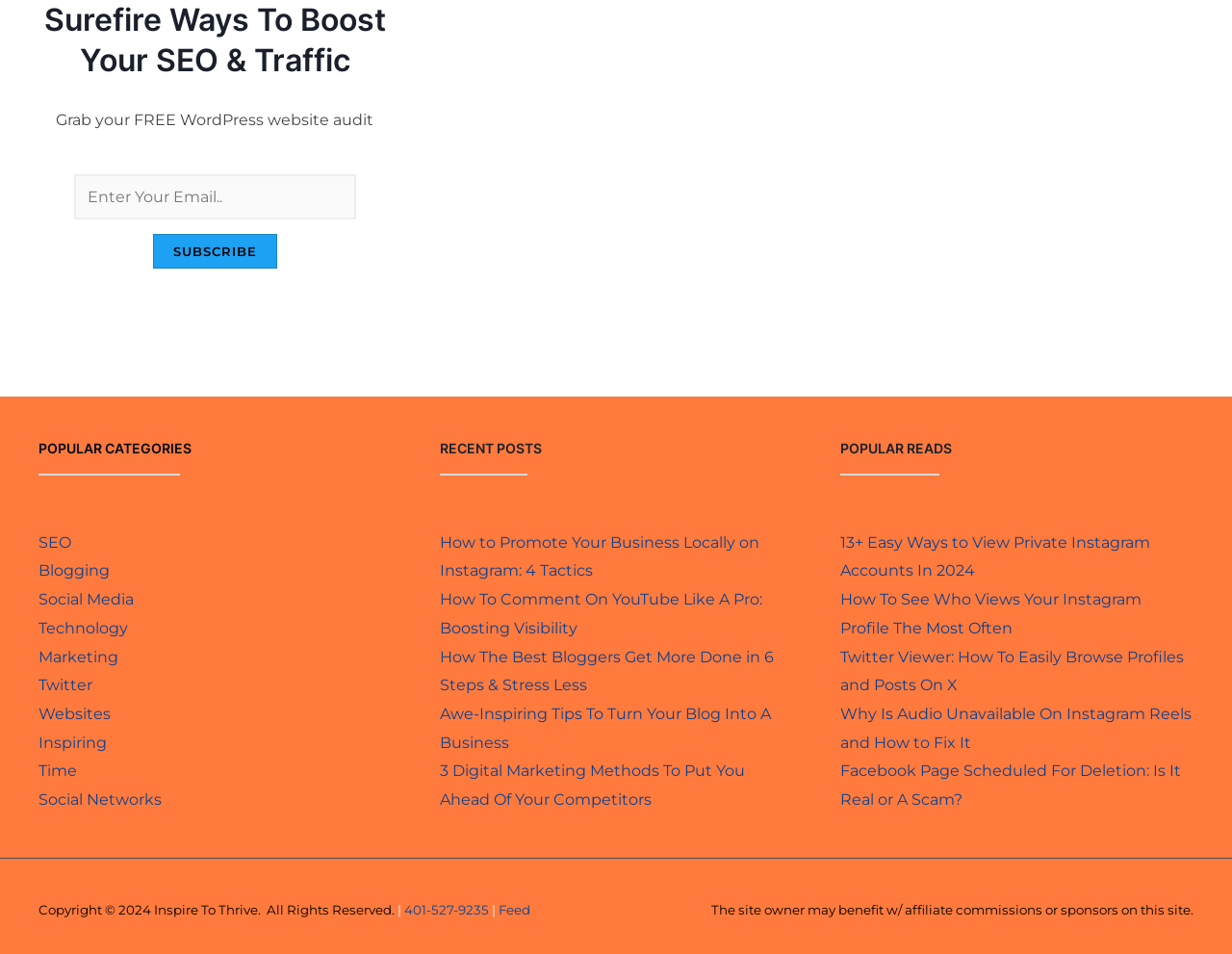For the given element description (413) 584-9556, determine the bounding box coordinates of the UI element. The coordinates should follow the format (top-left x, top-left y, bottom-right x, bottom-right y) and be within the range of 0 to 1.

None